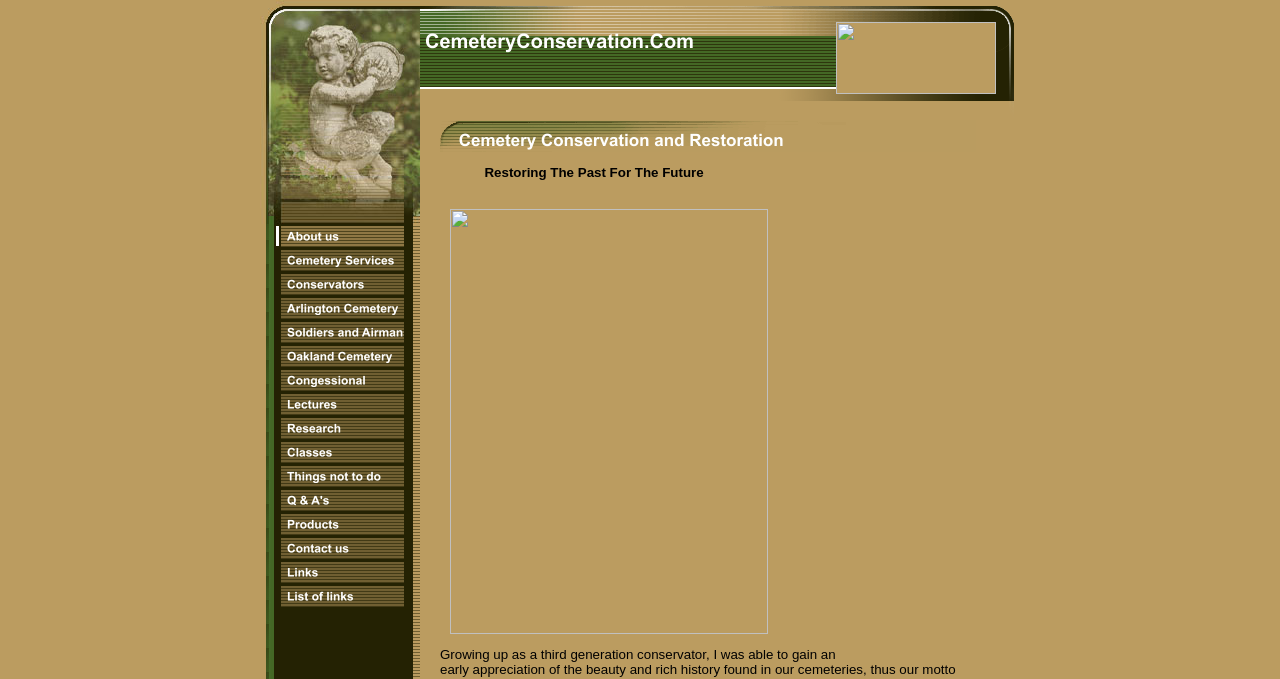Identify the bounding box coordinates of the clickable region to carry out the given instruction: "Contact us".

[0.216, 0.807, 0.316, 0.829]